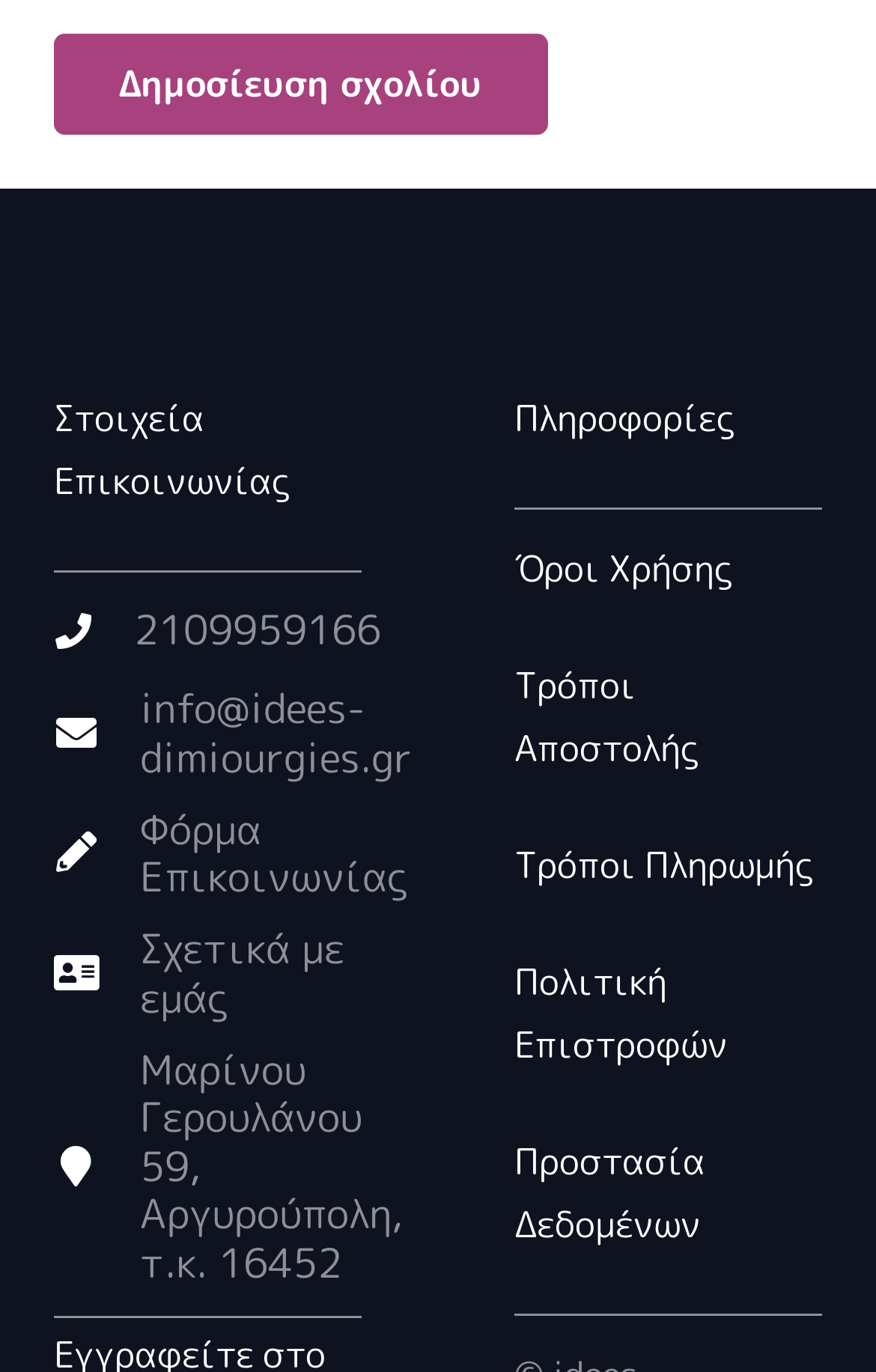What is the address of the business?
Please provide a single word or phrase in response based on the screenshot.

Μαρίνου Γερουλάνου 59, Αργυρούπολη, τ.κ. 16452